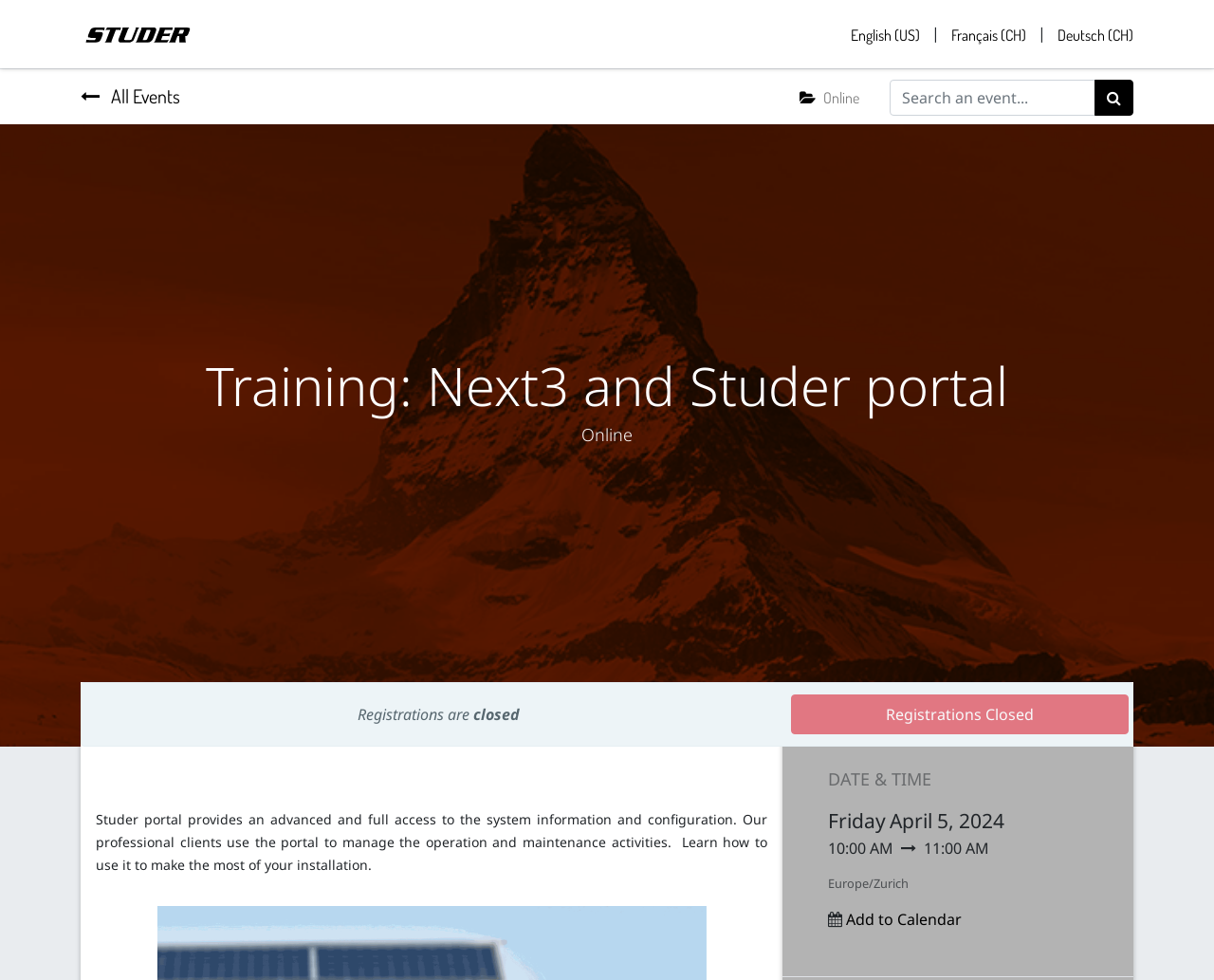Please find the top heading of the webpage and generate its text.

Training: Next3 and Studer portal